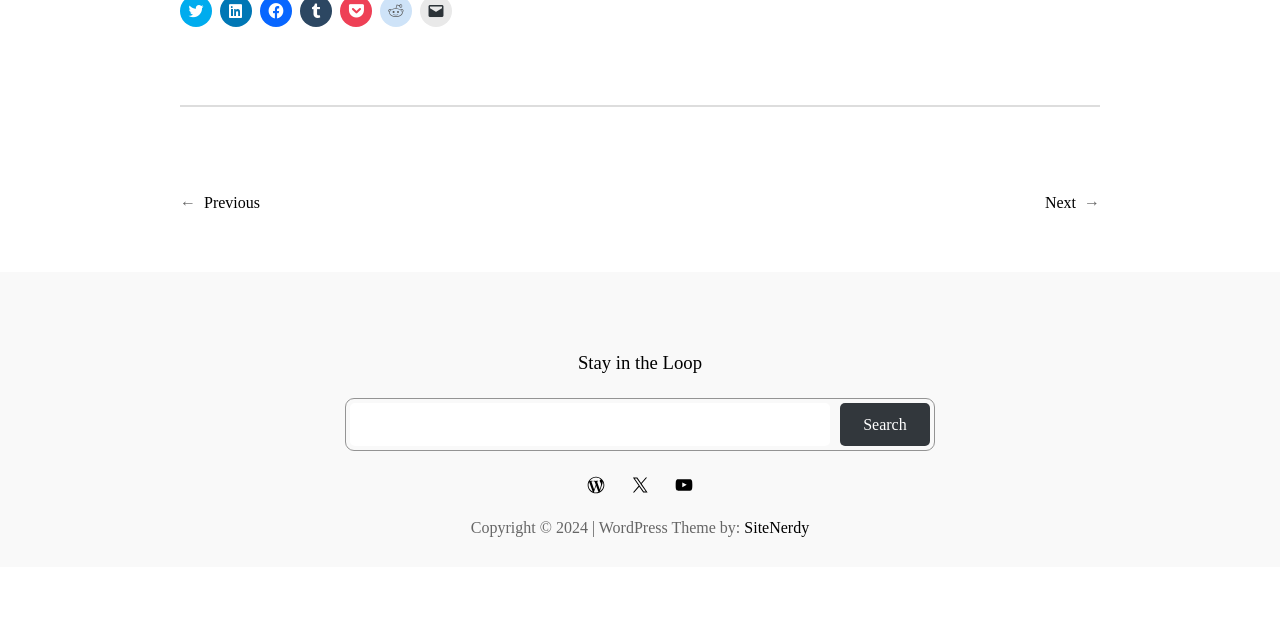Please predict the bounding box coordinates (top-left x, top-left y, bottom-right x, bottom-right y) for the UI element in the screenshot that fits the description: parent_node: Search name="s"

[0.273, 0.63, 0.648, 0.697]